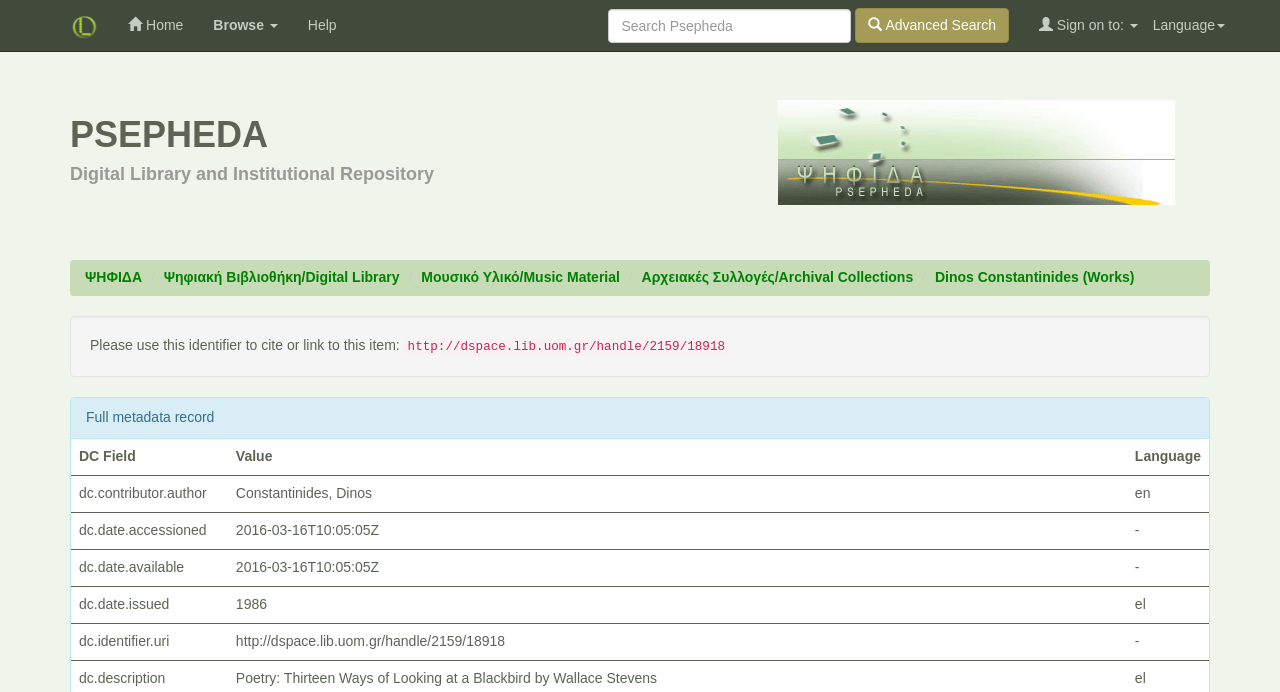Please find the bounding box coordinates of the section that needs to be clicked to achieve this instruction: "Click on the Advanced Search button".

[0.668, 0.012, 0.788, 0.062]